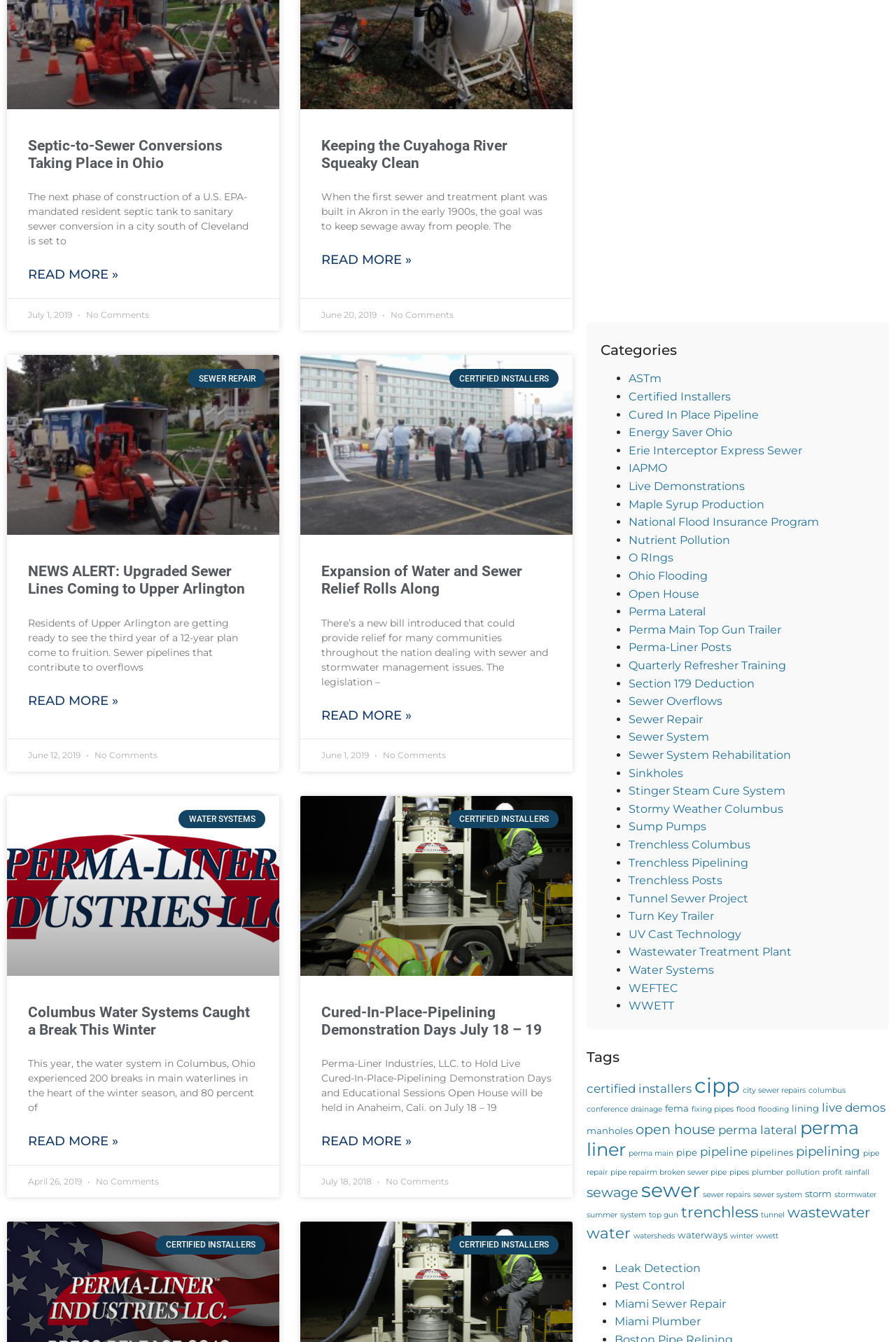Provide your answer to the question using just one word or phrase: What is the topic of the first article?

Septic-to-Sewer Conversions